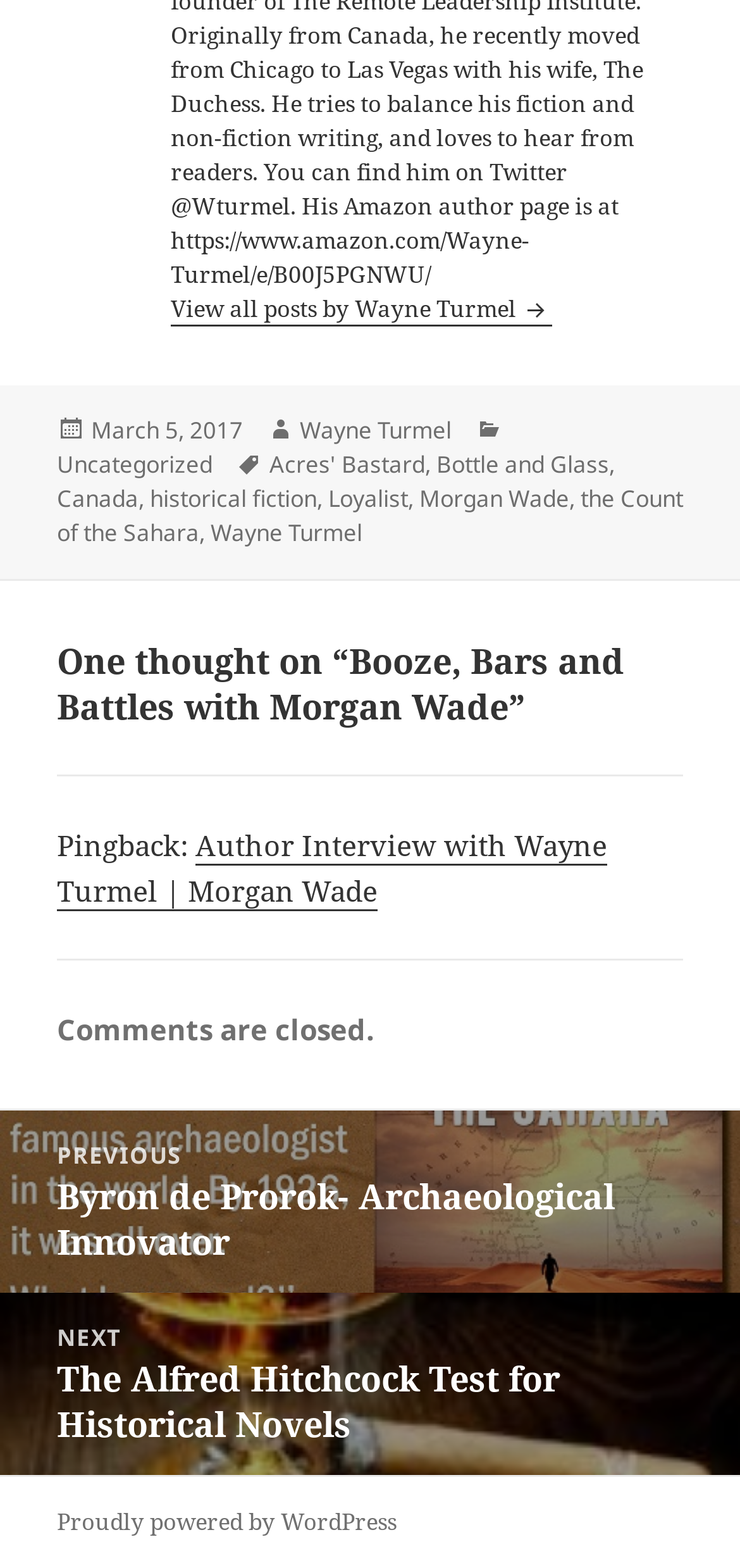Locate the UI element described by the Count of the Sahara in the provided webpage screenshot. Return the bounding box coordinates in the format (top-left x, top-left y, bottom-right x, bottom-right y), ensuring all values are between 0 and 1.

[0.077, 0.308, 0.923, 0.351]